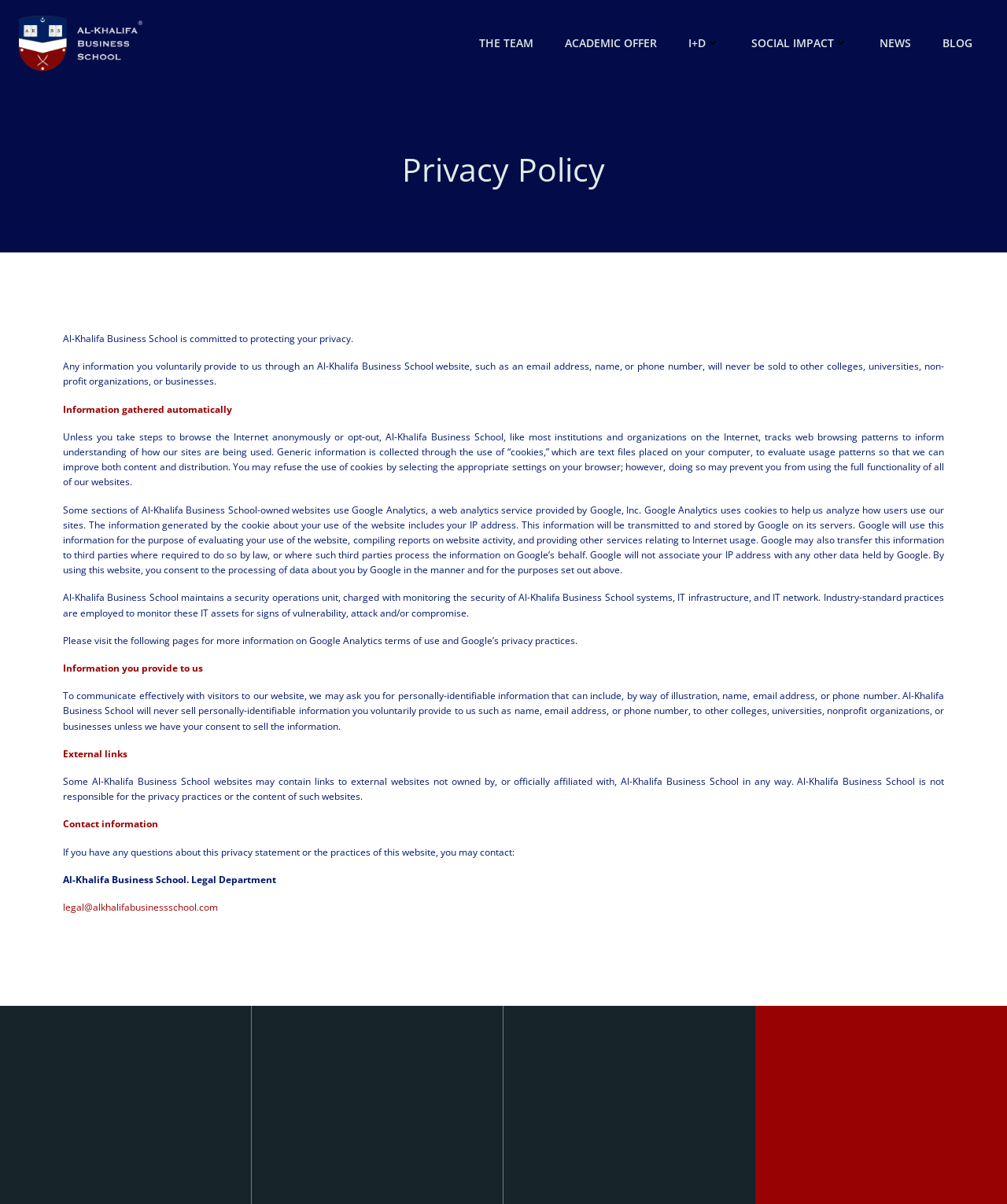Can you provide the bounding box coordinates for the element that should be clicked to implement the instruction: "Click opt-out"?

[0.345, 0.357, 0.377, 0.368]